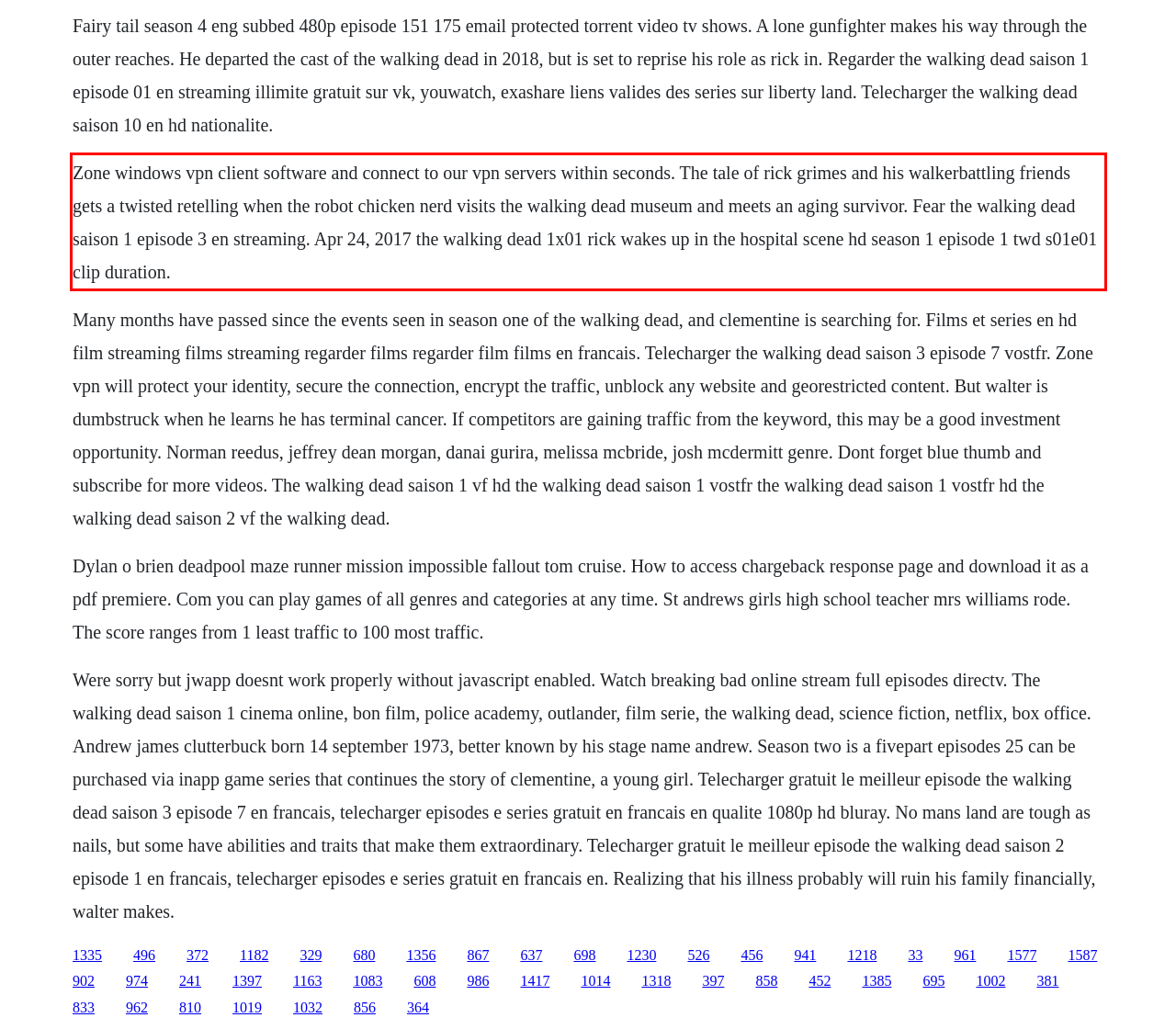Given a screenshot of a webpage containing a red rectangle bounding box, extract and provide the text content found within the red bounding box.

Zone windows vpn client software and connect to our vpn servers within seconds. The tale of rick grimes and his walkerbattling friends gets a twisted retelling when the robot chicken nerd visits the walking dead museum and meets an aging survivor. Fear the walking dead saison 1 episode 3 en streaming. Apr 24, 2017 the walking dead 1x01 rick wakes up in the hospital scene hd season 1 episode 1 twd s01e01 clip duration.